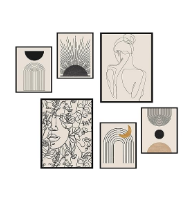What is the dominant color tone of the artworks?
Provide a comprehensive and detailed answer to the question.

The caption states that the artworks feature a color palette predominantly in muted tones, indicating that the dominant color tone is muted.